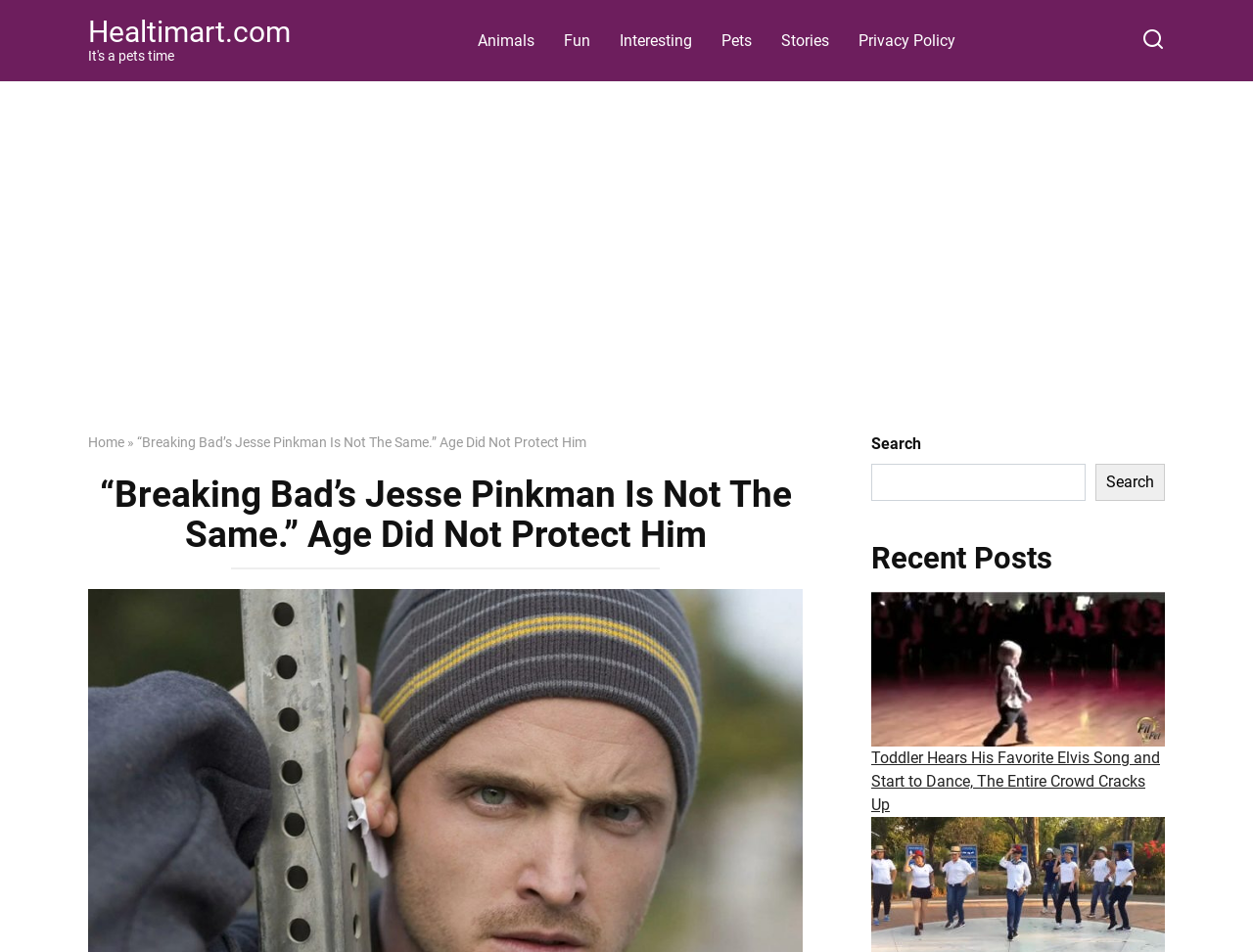Using the information in the image, give a detailed answer to the following question: What is the position of the search box on the webpage?

The search box has a bounding box coordinate of [0.695, 0.454, 0.93, 0.526], which indicates that it is located at the top right corner of the webpage.